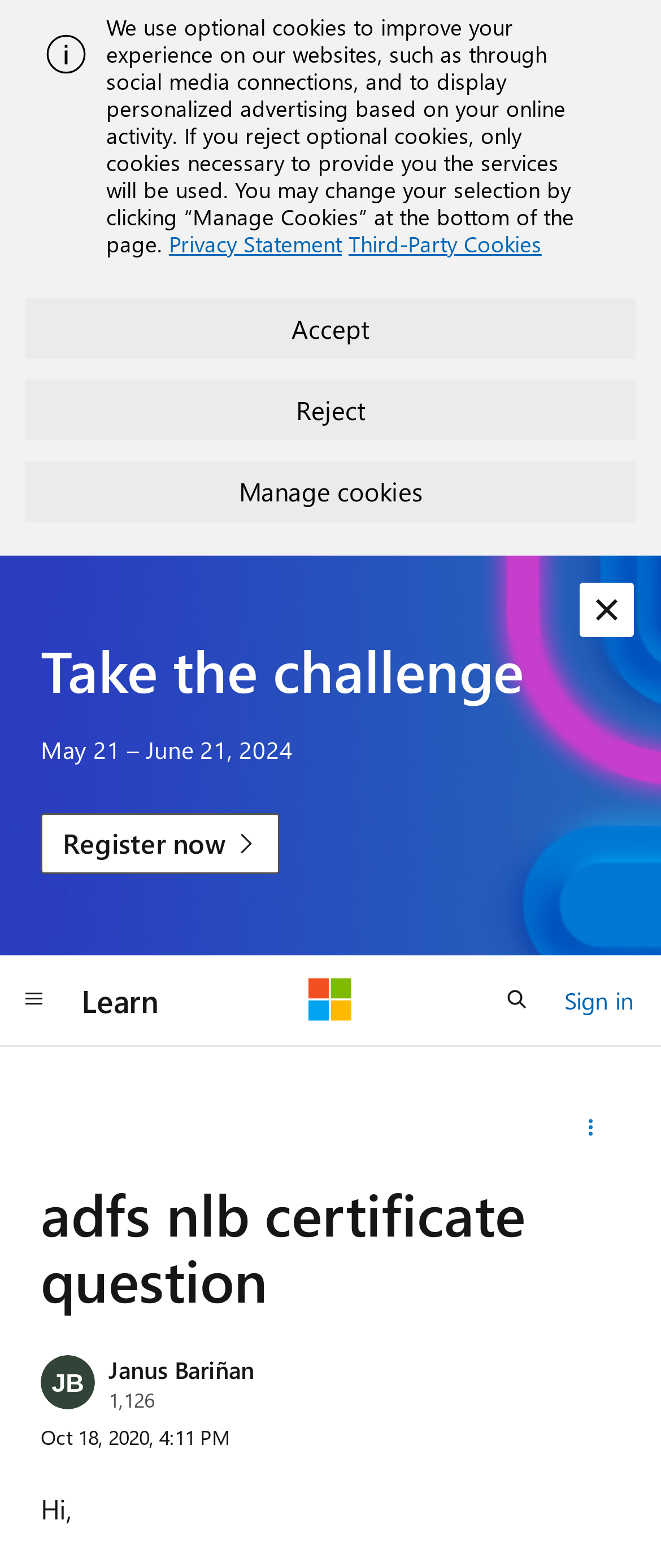What is the reputation points of the user who asked the question?
Give a detailed and exhaustive answer to the question.

The user who asked the question, Janus Bariñan, has a reputation points of 1,126, as indicated by the generic element with the text 'Reputation points'.